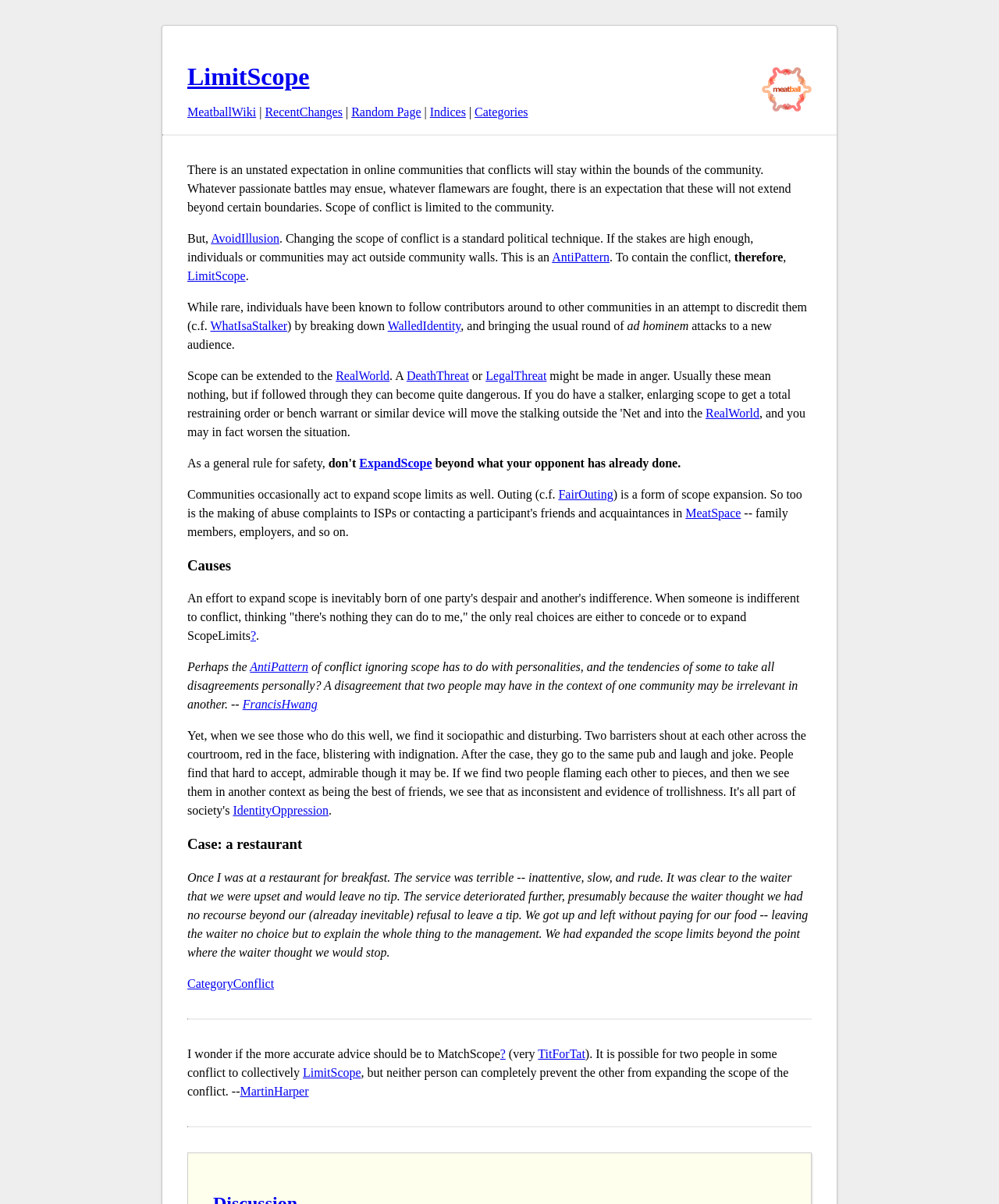Please reply to the following question using a single word or phrase: 
What is the main topic of this webpage?

LimitScope